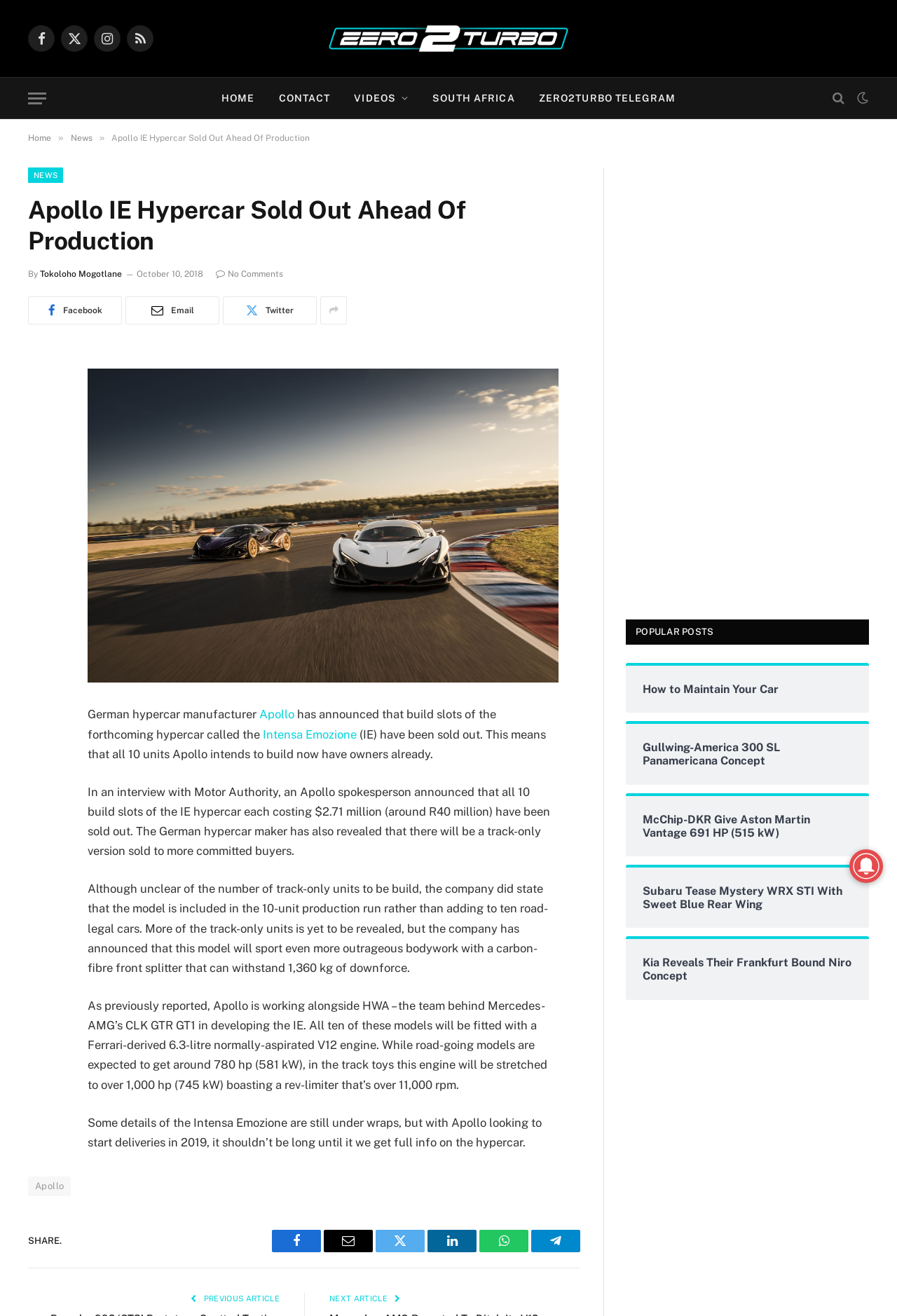Pinpoint the bounding box coordinates of the element that must be clicked to accomplish the following instruction: "View the previous article". The coordinates should be in the format of four float numbers between 0 and 1, i.e., [left, top, right, bottom].

[0.225, 0.983, 0.312, 0.99]